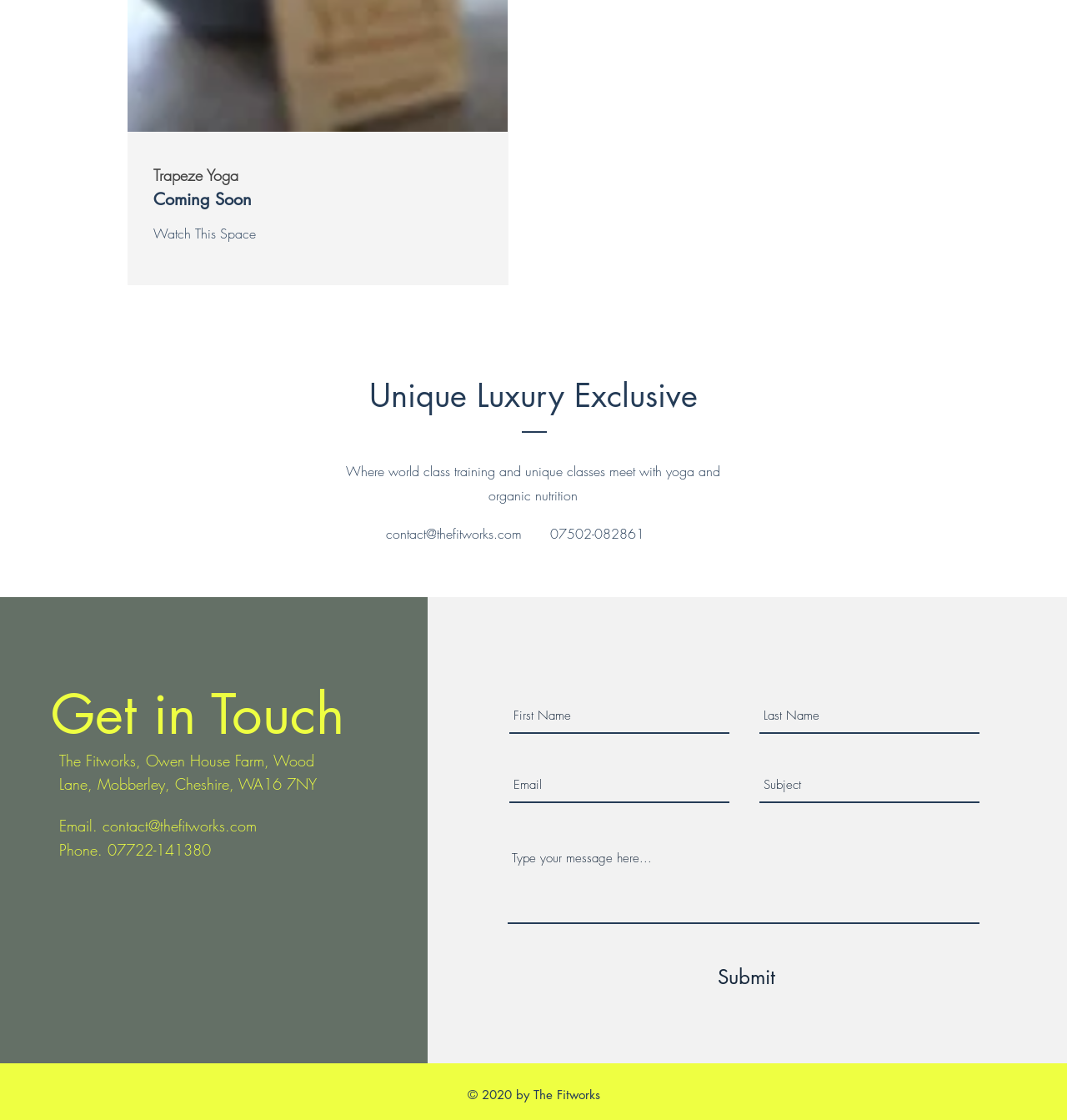Based on the visual content of the image, answer the question thoroughly: What is the phone number to contact?

The phone number to contact is mentioned on the webpage as a static text element and it is '07502-082861'.